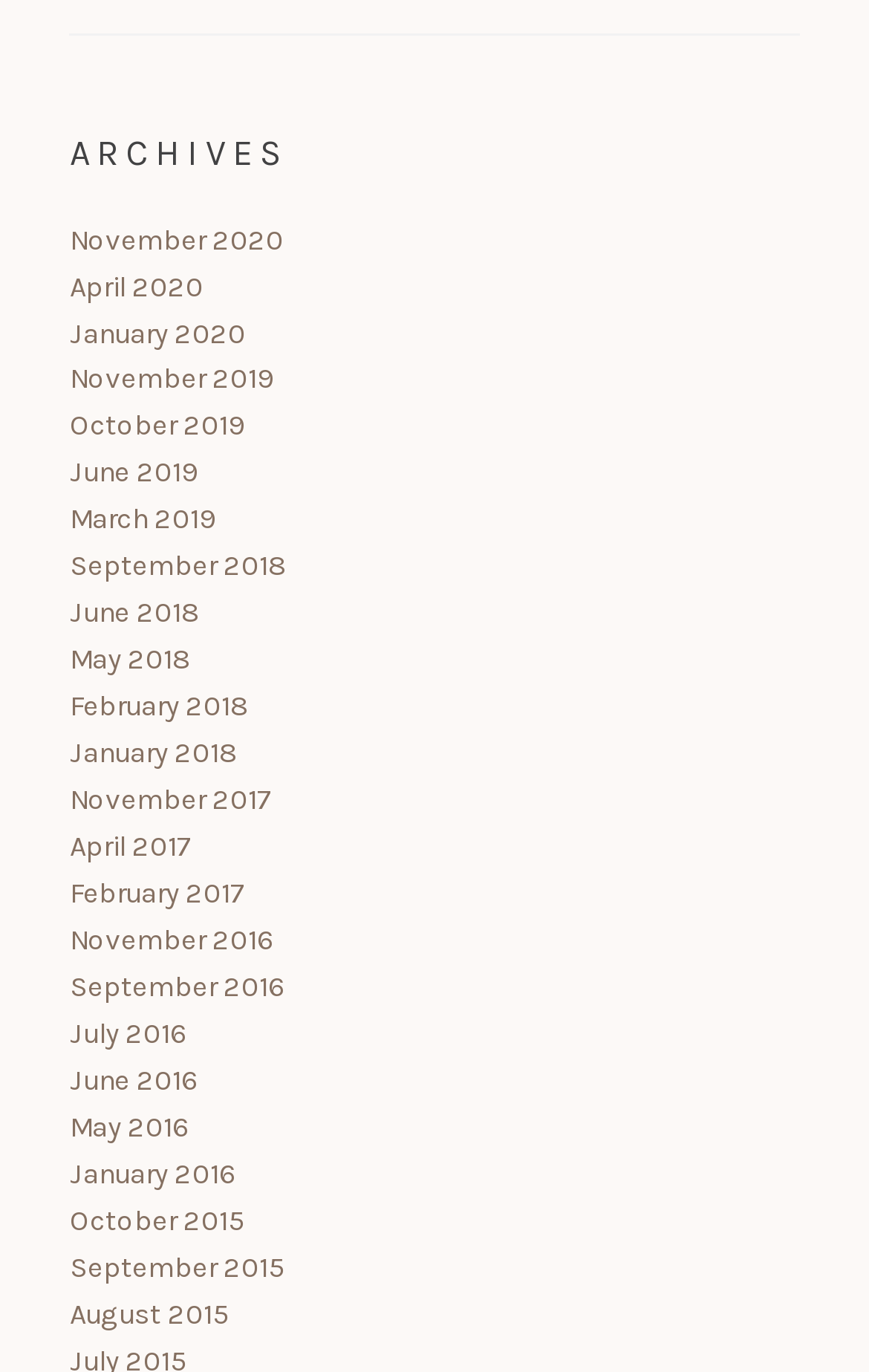What is the earliest archive available?
Give a detailed and exhaustive answer to the question.

I looked at the list of archive links and found that the earliest one available is 'January 2016', which is the 25th link from the top.